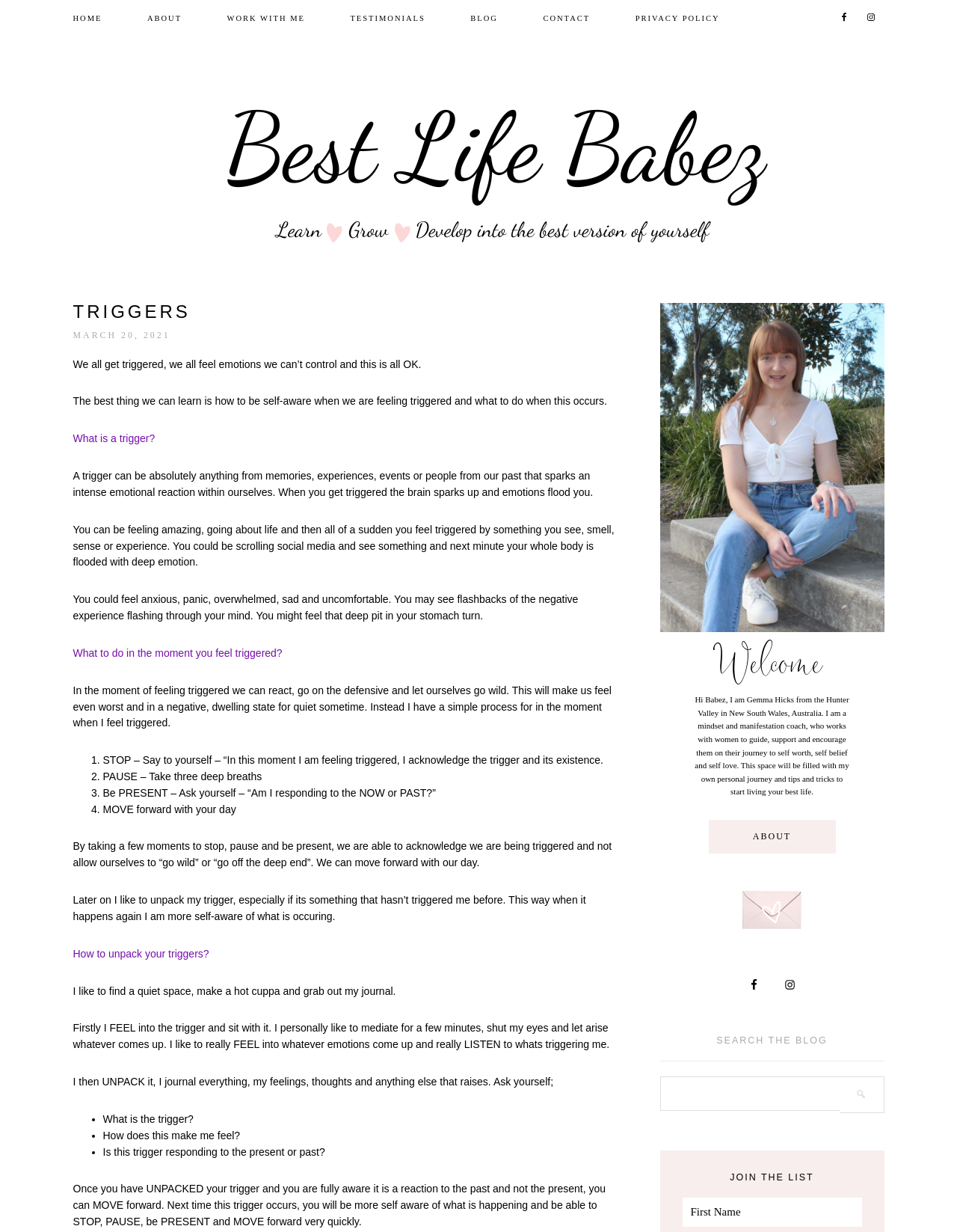What is the purpose of journaling in unpacking triggers?
Provide a concise answer using a single word or phrase based on the image.

To process emotions and thoughts